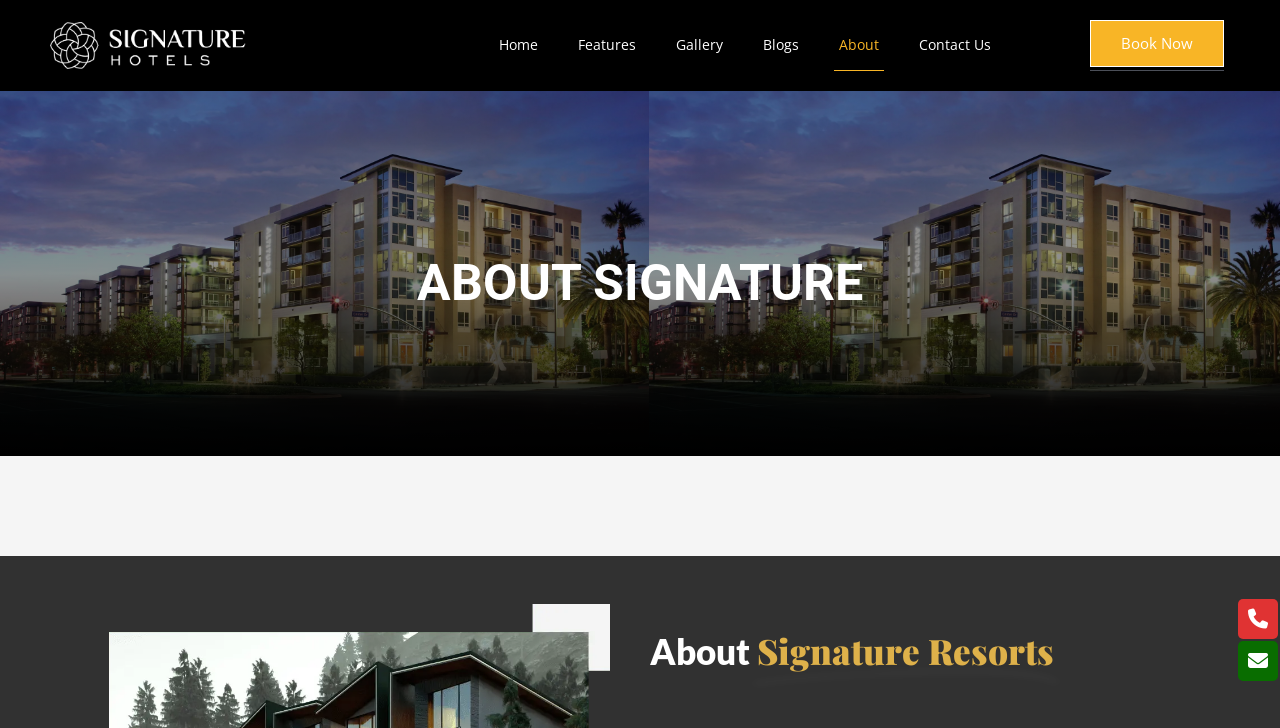Analyze and describe the webpage in a detailed narrative.

The webpage is about Signature Hotels, a luxury real estate service provider. At the top left corner, there is a logo, which is an image linked to the website. Next to the logo, there is a navigation menu with six links: Home, Features, Gallery, Blogs, About, and Contact Us. These links are positioned horizontally, with the About link being the fifth from the left.

Below the navigation menu, there is a prominent call-to-action button, "Book Now", located at the top right corner of the page. 

The main content of the page is divided into two sections. The first section has a heading "ABOUT SIGNATURE" and takes up most of the page's width. The second section has a heading "About Signature Resorts" and is positioned below the first section. There is an image on the right side of the second section, which takes up about a quarter of the page's width.

At the bottom right corner of the page, there are two social media links, represented by icons.